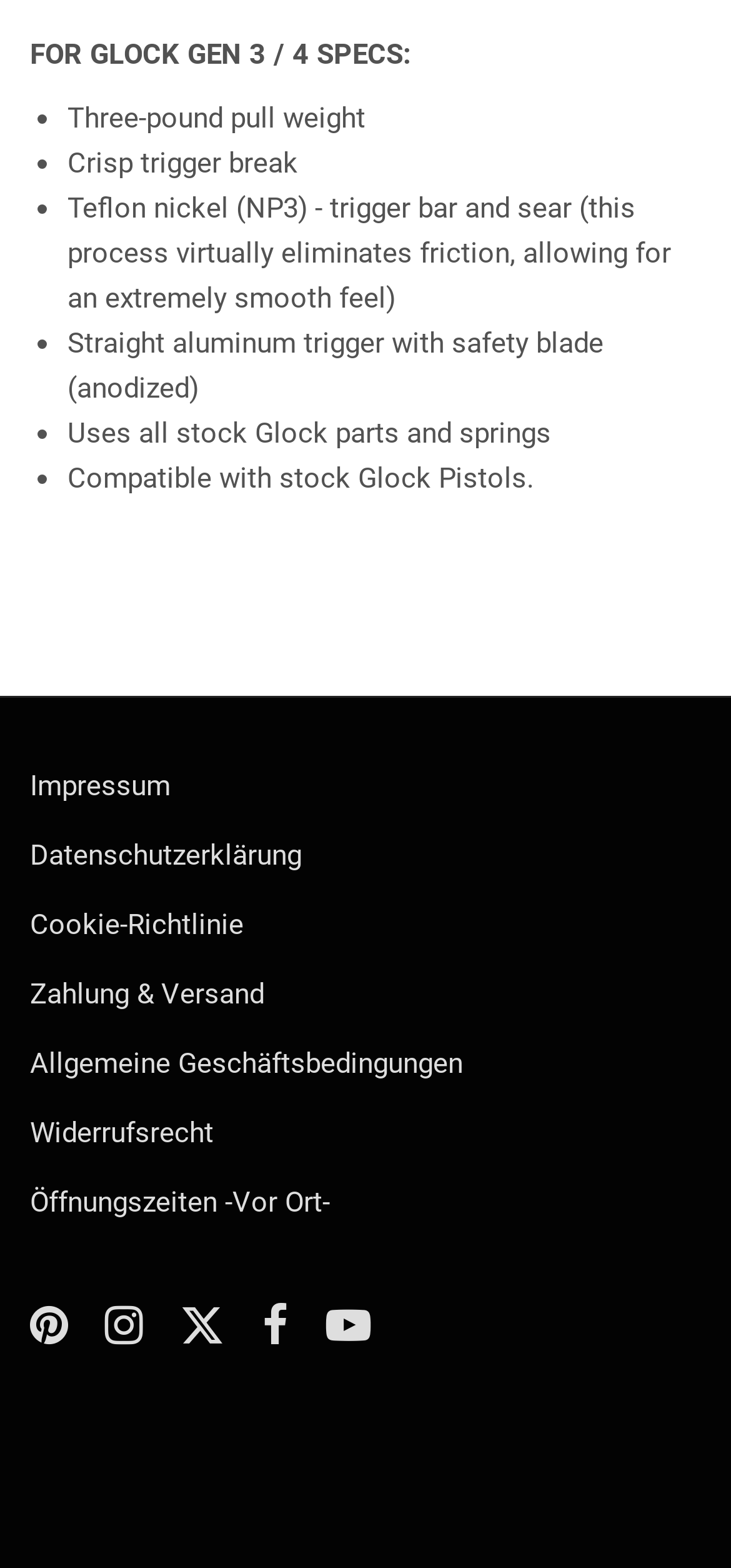Given the element description, predict the bounding box coordinates in the format (top-left x, top-left y, bottom-right x, bottom-right y). Make sure all values are between 0 and 1. Here is the element description: Impressum

[0.041, 0.49, 0.234, 0.512]